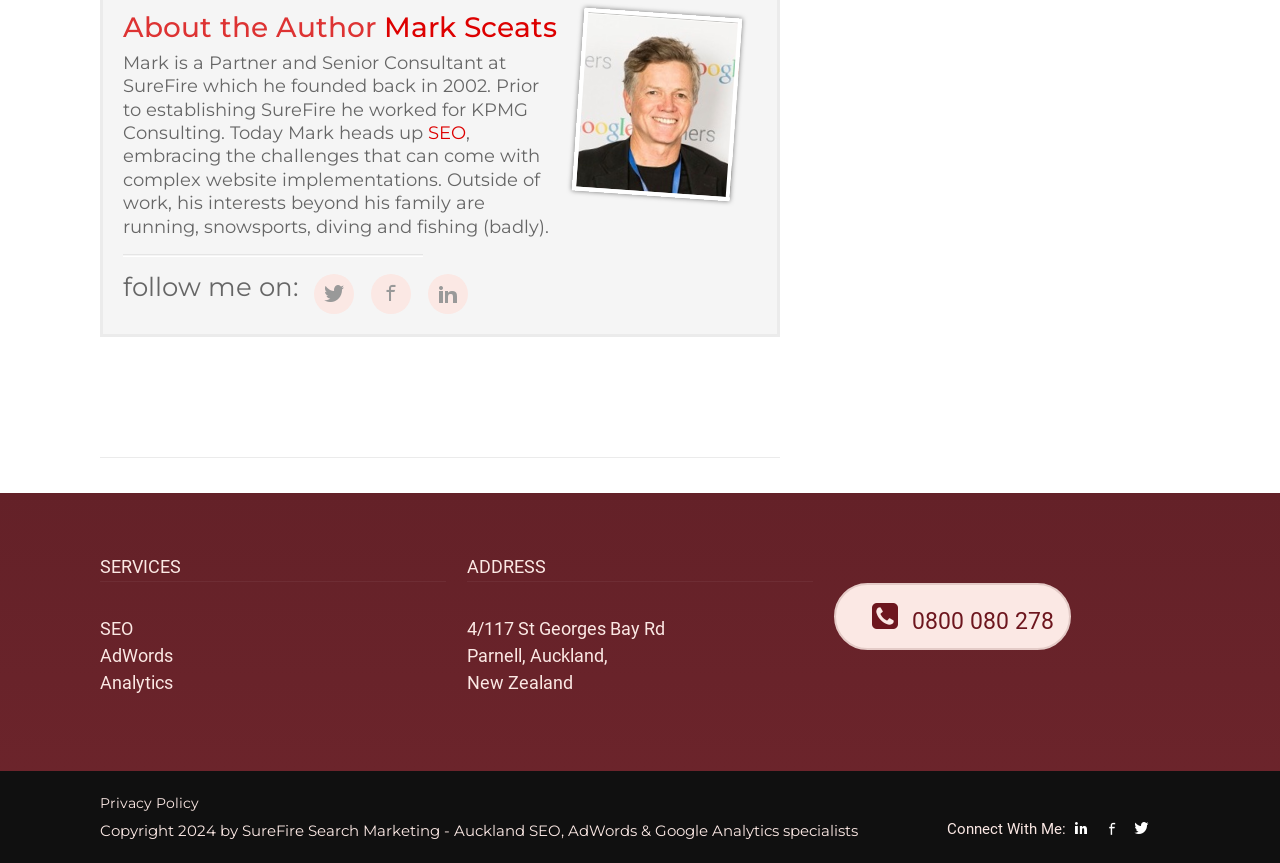What is Mark Sceats' profession?
Look at the image and construct a detailed response to the question.

Based on the webpage, Mark Sceats is a Partner and Senior Consultant at SureFire, which he founded in 2002. This information is obtained from the StaticText element with the text 'Mark is a Partner and Senior Consultant at SureFire which he founded back in 2002.'